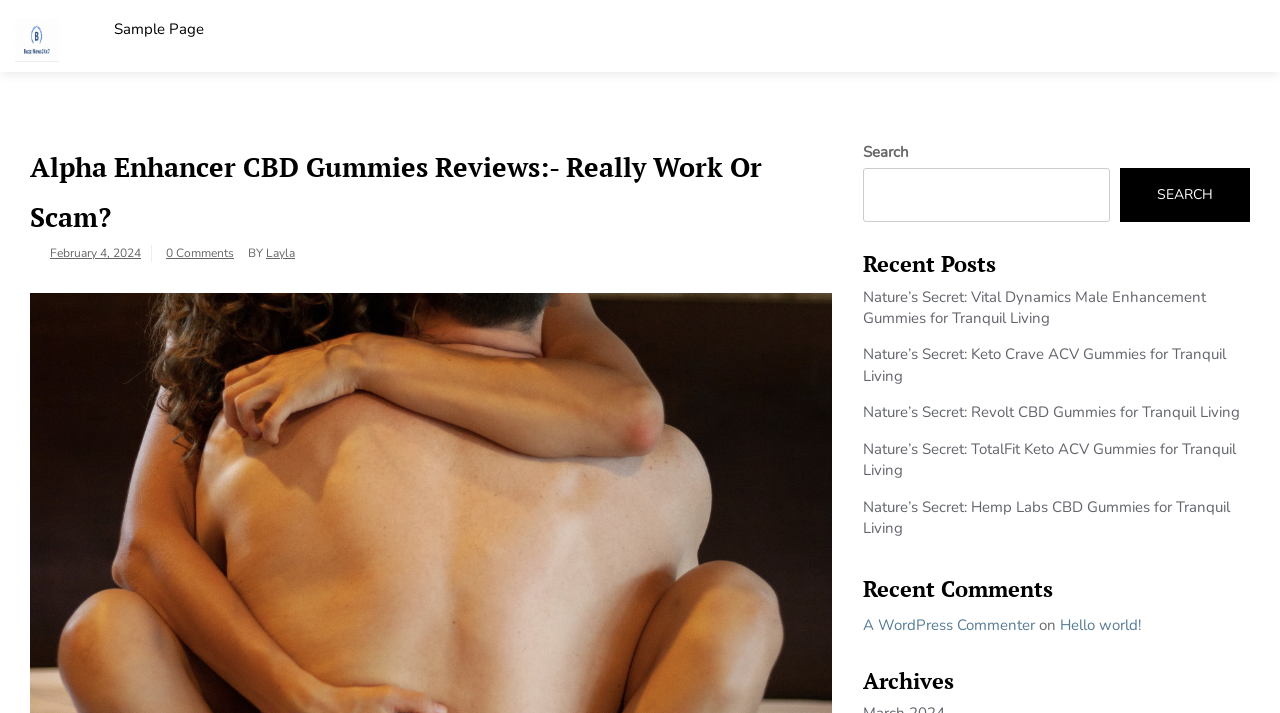Given the description of a UI element: "0 Comments", identify the bounding box coordinates of the matching element in the webpage screenshot.

[0.13, 0.344, 0.183, 0.366]